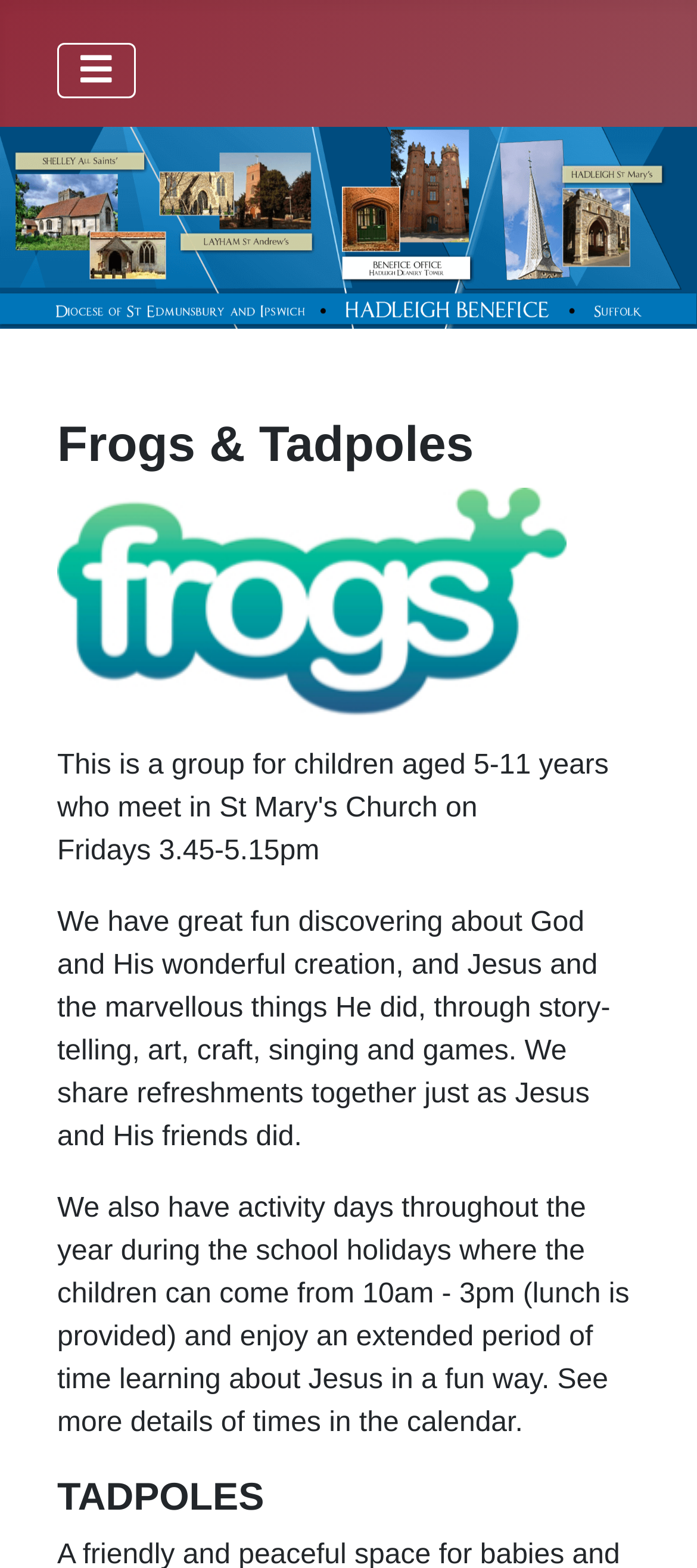Give a one-word or one-phrase response to the question:
What type of activities are done in the program?

Story-telling, art, craft, singing and games